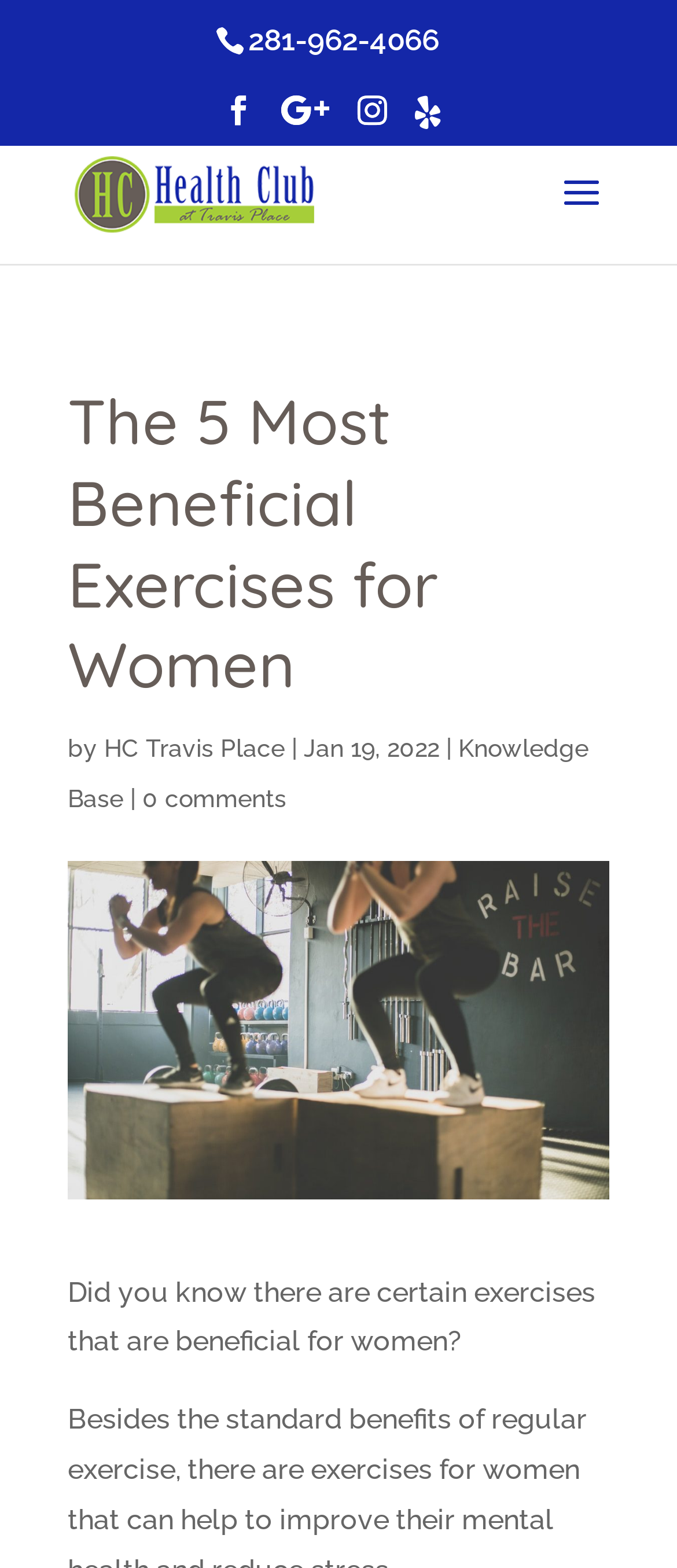What is the name of the health club?
Analyze the image and deliver a detailed answer to the question.

The name of the health club is found in a link element with coordinates [0.11, 0.111, 0.465, 0.133], which is accompanied by an image with the same name and coordinates [0.11, 0.1, 0.465, 0.148].